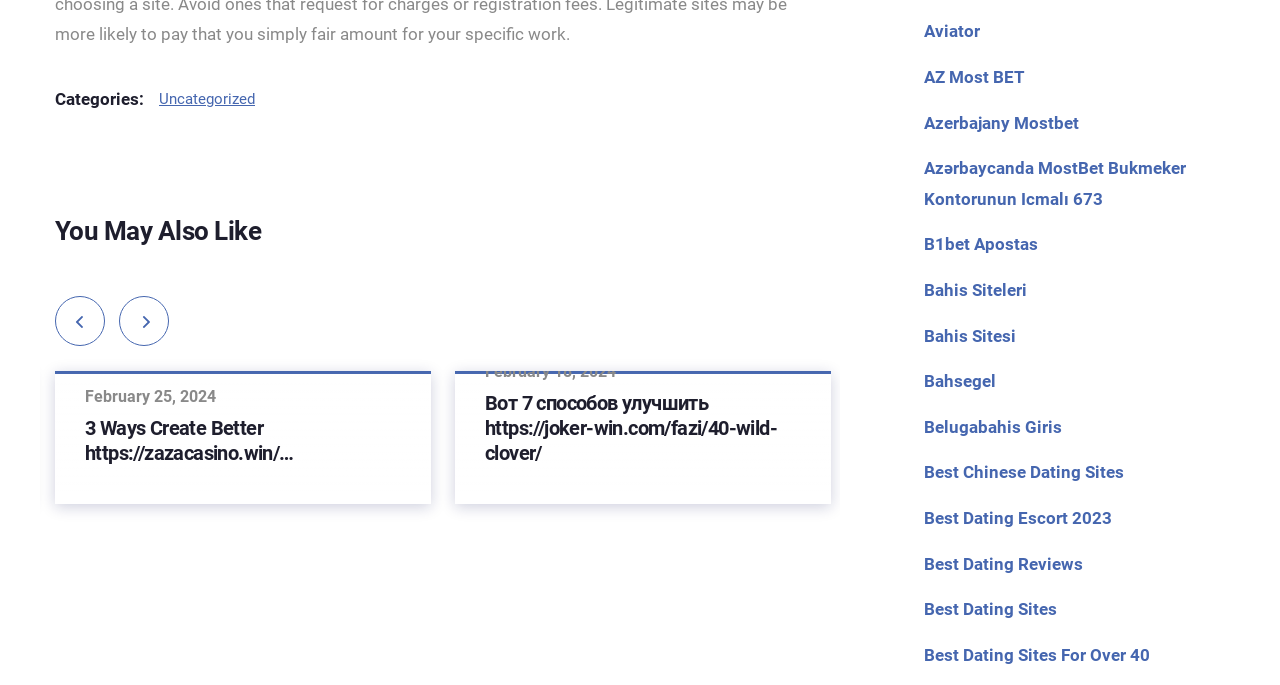Please answer the following question using a single word or phrase: 
How many links are there in the right column?

15